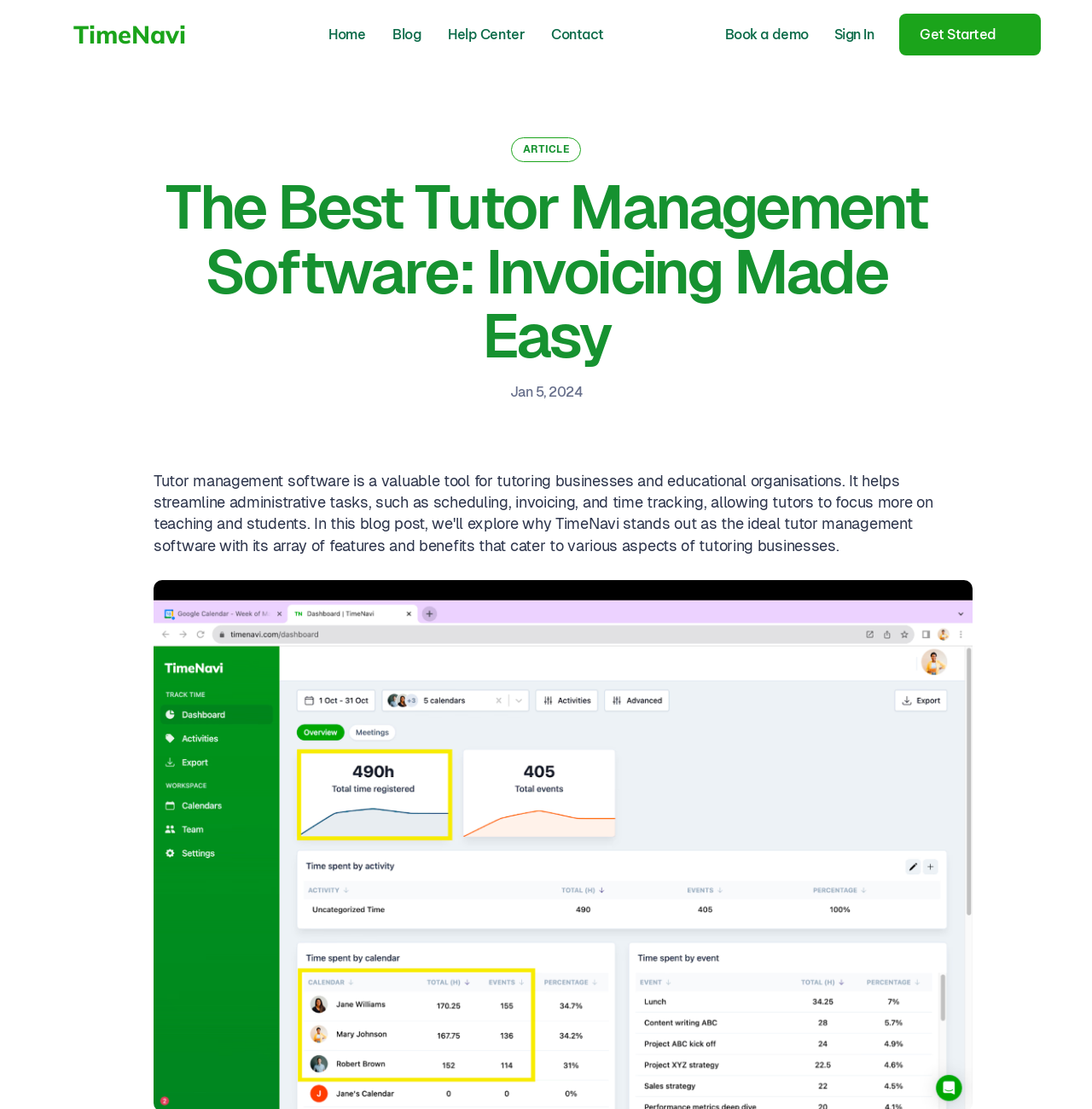Given the description "Sign In", determine the bounding box of the corresponding UI element.

[0.764, 0.023, 0.8, 0.038]